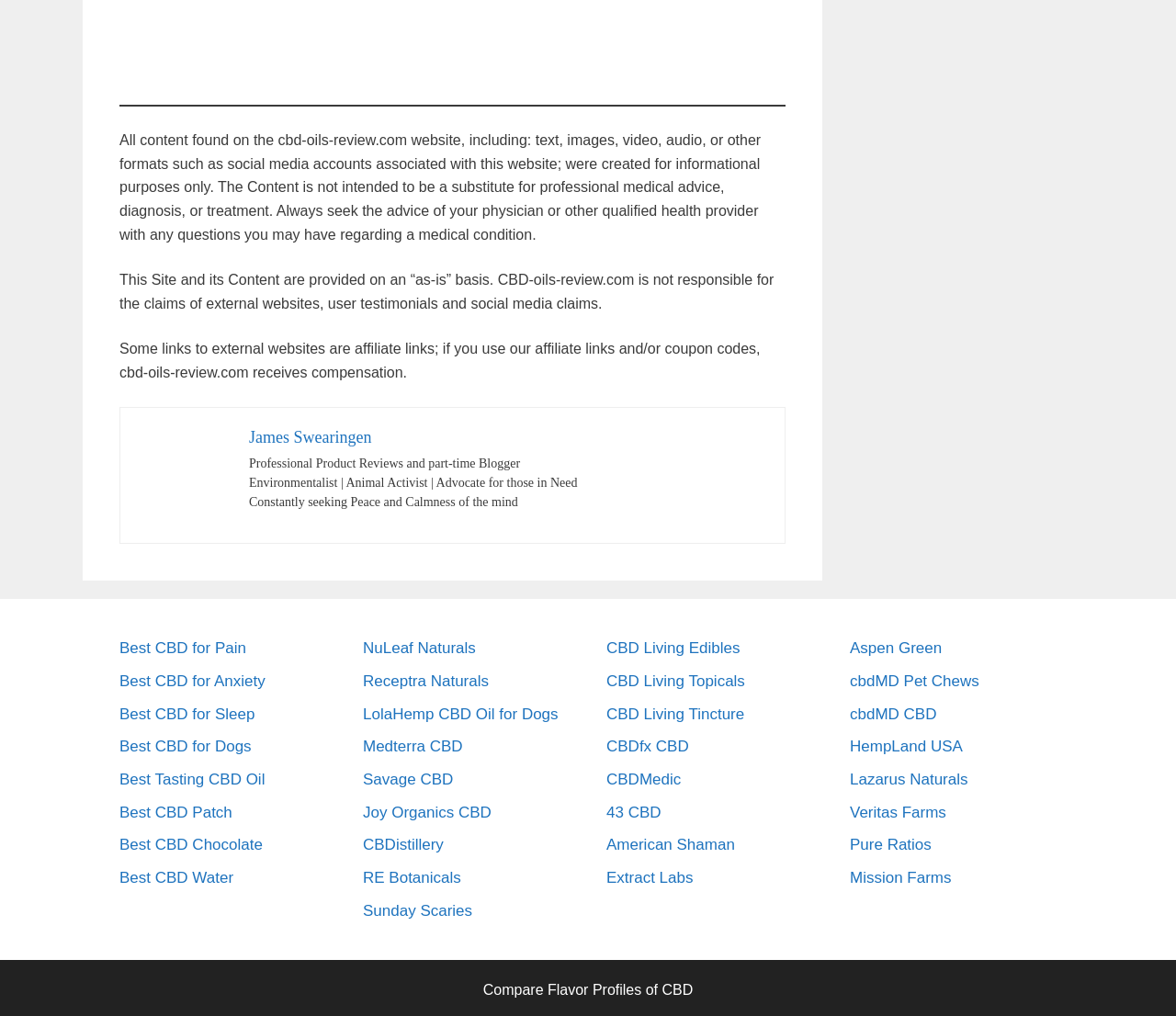Locate the bounding box coordinates of the UI element described by: "Best Tasting CBD Oil". Provide the coordinates as four float numbers between 0 and 1, formatted as [left, top, right, bottom].

[0.102, 0.759, 0.225, 0.776]